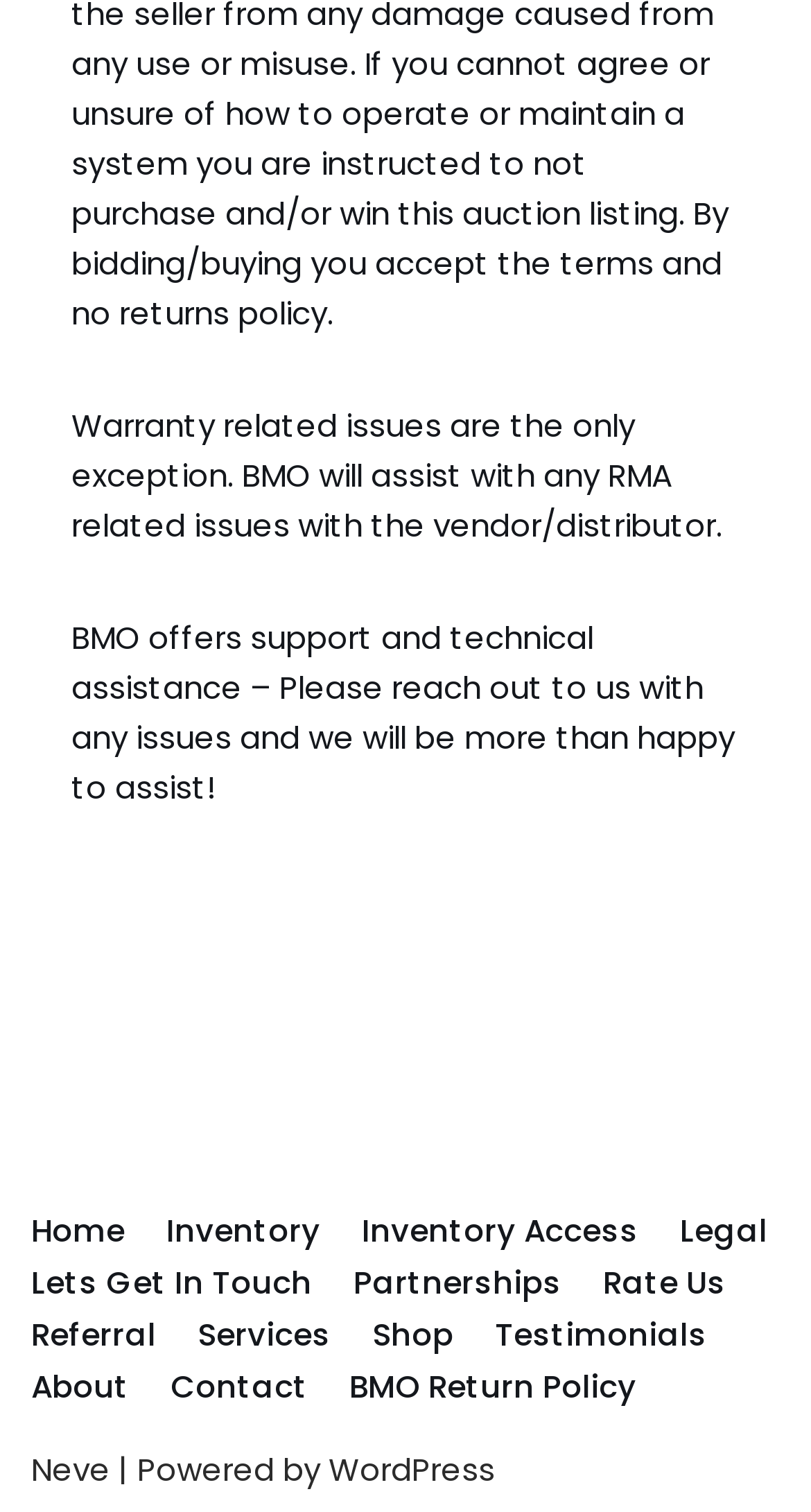Using the provided element description, identify the bounding box coordinates as (top-left x, top-left y, bottom-right x, bottom-right y). Ensure all values are between 0 and 1. Description: Research units

None